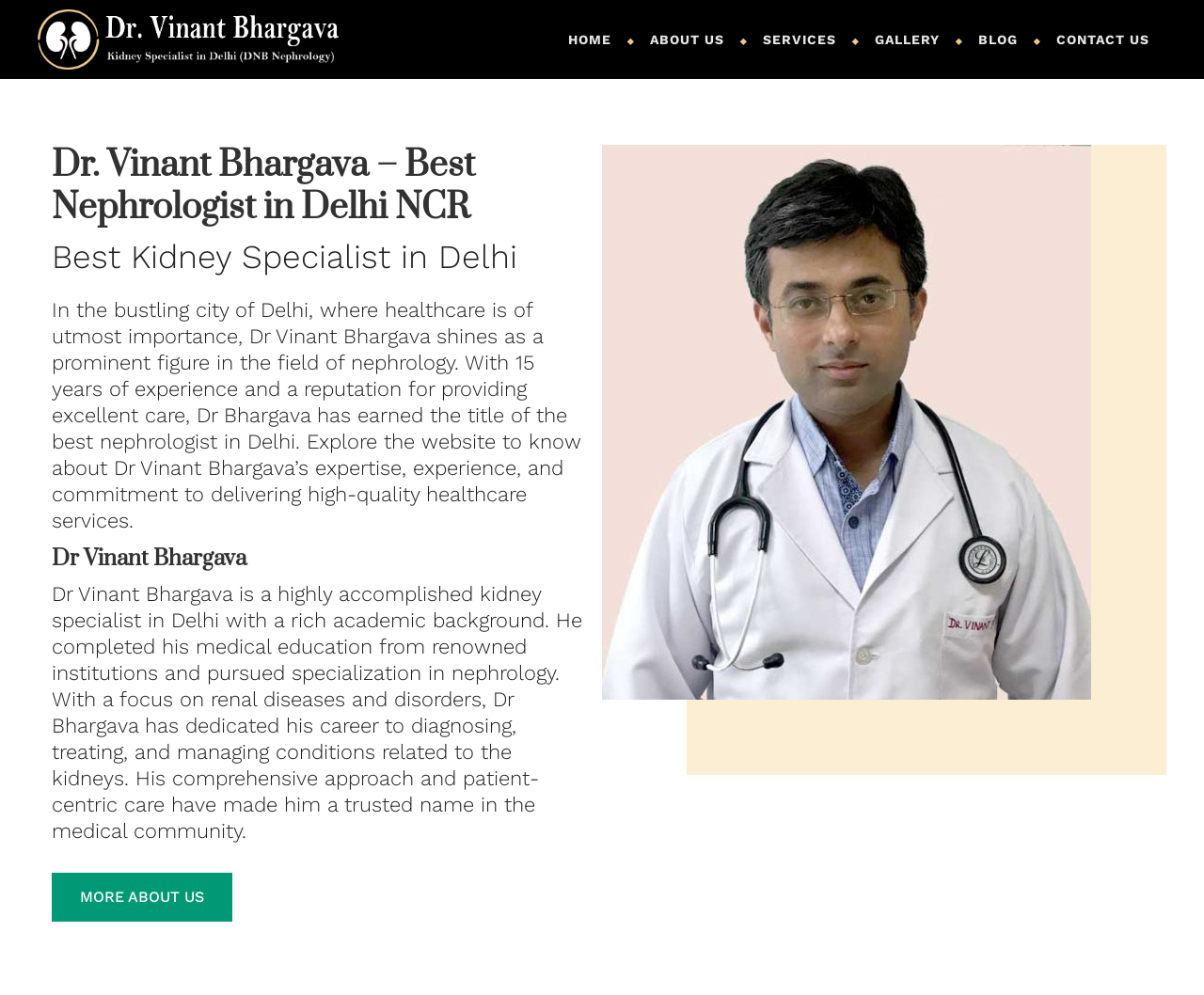Can you find the bounding box coordinates for the UI element given this description: "title="Dr Vinant Bhargava""? Provide the coordinates as four float numbers between 0 and 1: [left, top, right, bottom].

[0.031, 0.009, 0.281, 0.07]